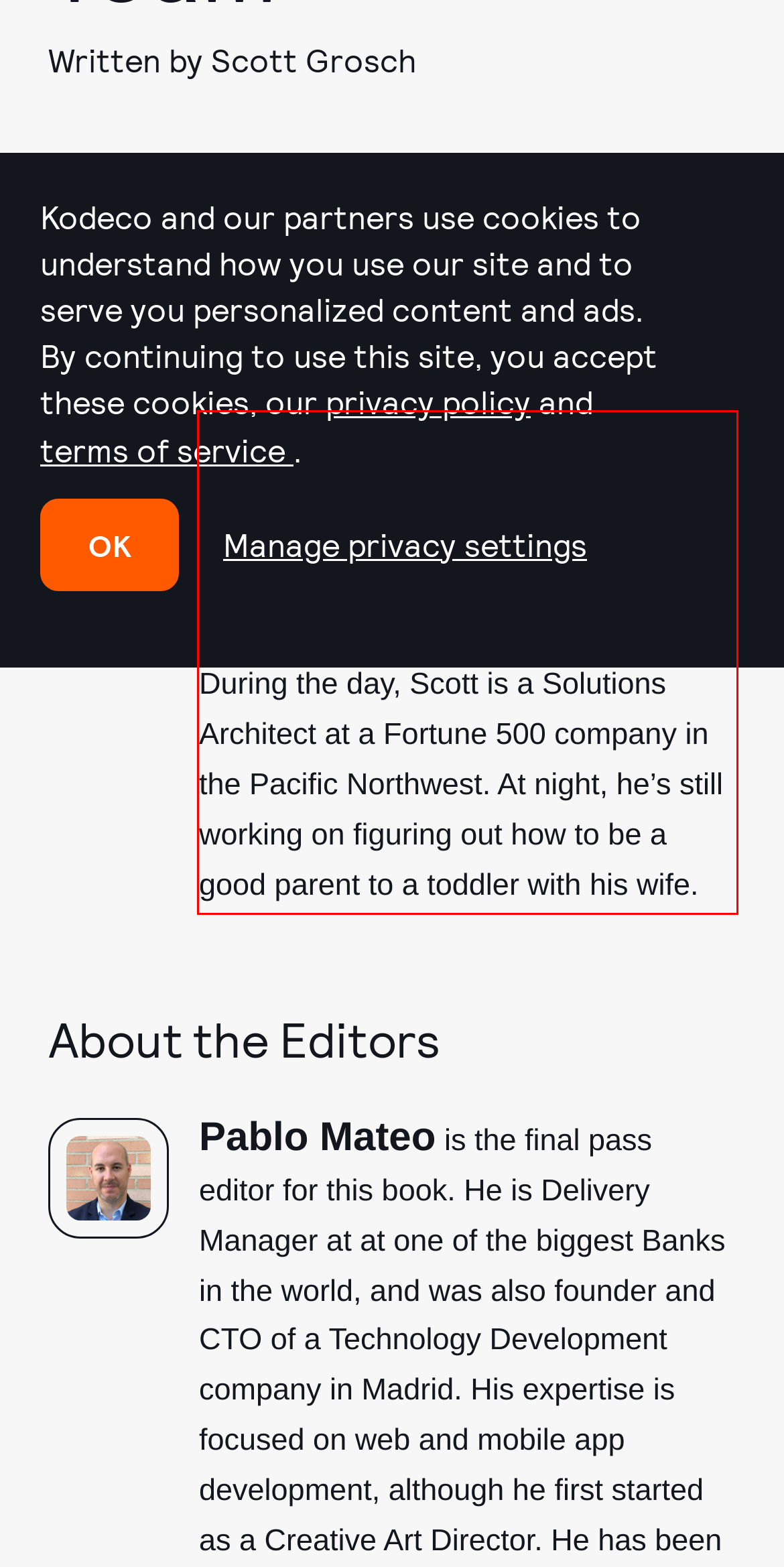You are looking at a screenshot of a webpage with a red rectangle bounding box. Use OCR to identify and extract the text content found inside this red bounding box.

Scott Grosch has been involved with iOS app development since the first release of the public SDK from Apple. He mostly works with a small set of clients on a couple large apps. During the day, Scott is a Solutions Architect at a Fortune 500 company in the Pacific Northwest. At night, he’s still working on figuring out how to be a good parent to a toddler with his wife.